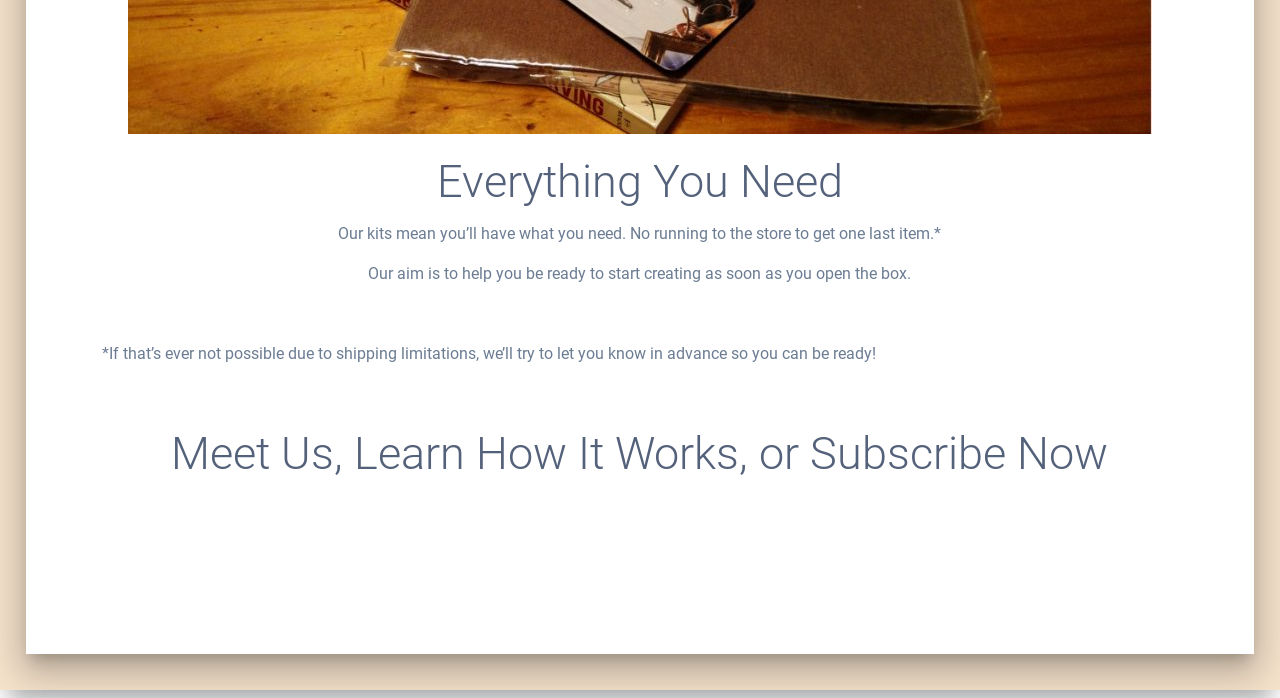Using the provided description: "advertising@dragnews.com.au", find the bounding box coordinates of the corresponding UI element. The output should be four float numbers between 0 and 1, in the format [left, top, right, bottom].

None